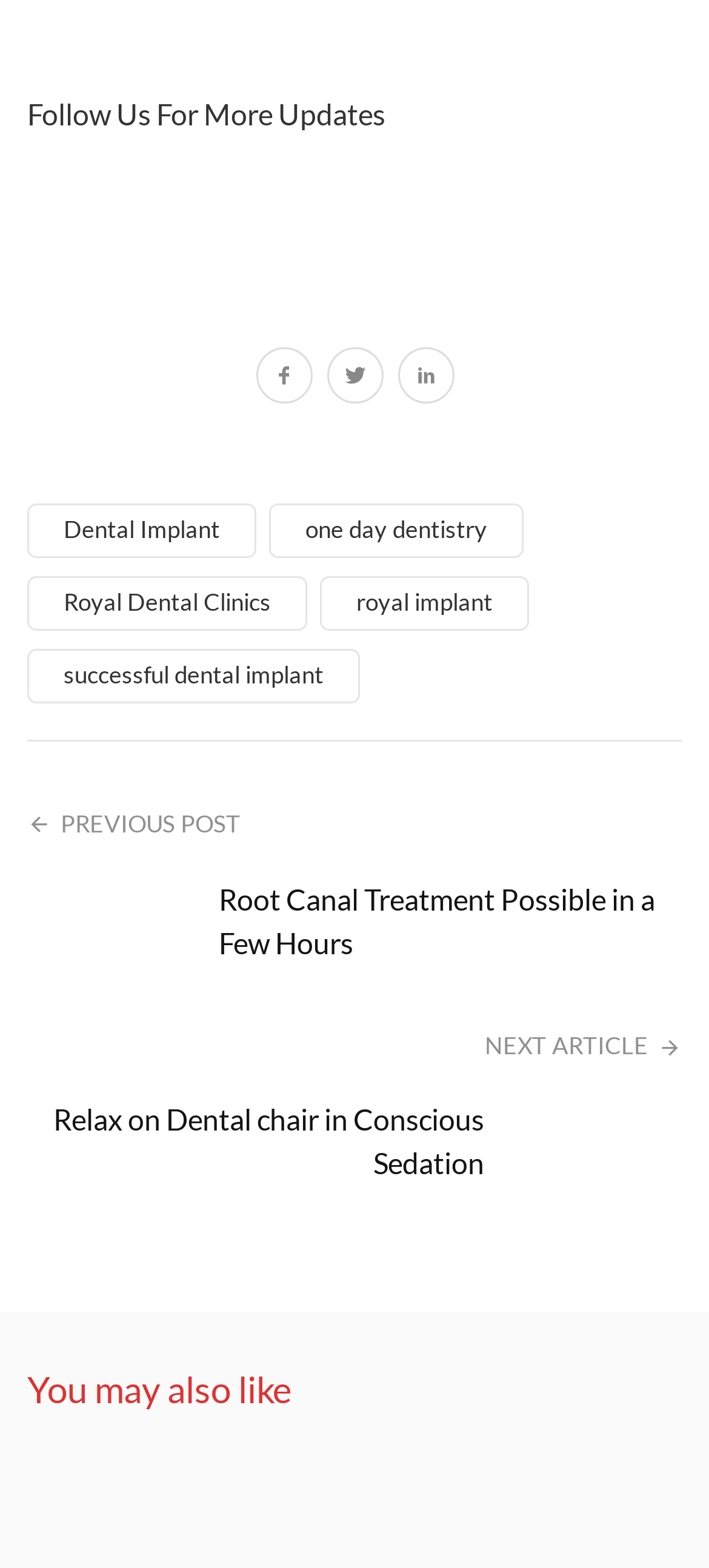How many 'Share on' links are present?
Based on the image, answer the question in a detailed manner.

There are three 'Share on' links present in the footer section of the webpage, which are 'Share on Facebook', 'Share on Twitter', and 'Share on Linkedin'.